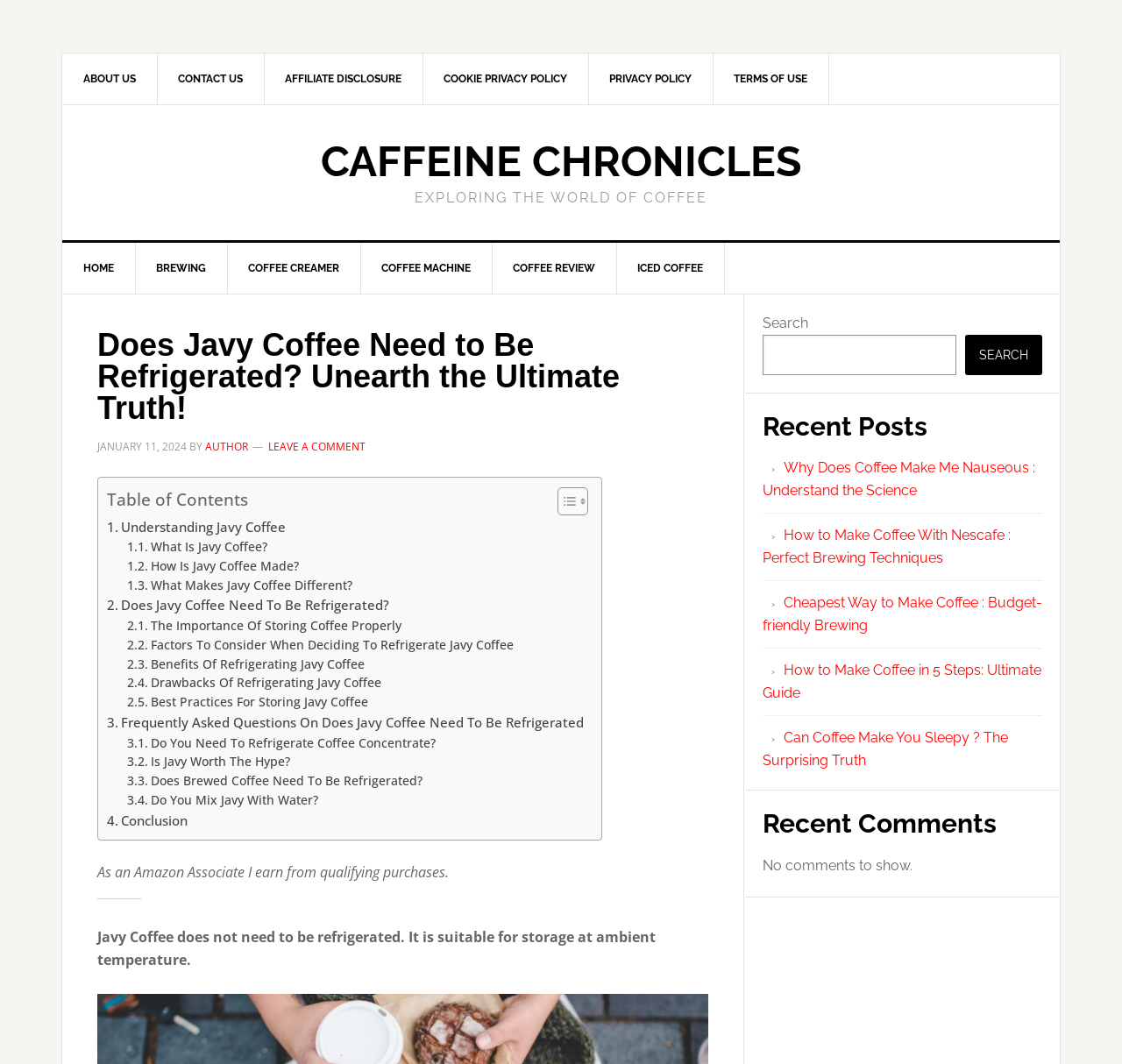Pinpoint the bounding box coordinates for the area that should be clicked to perform the following instruction: "get general information".

None